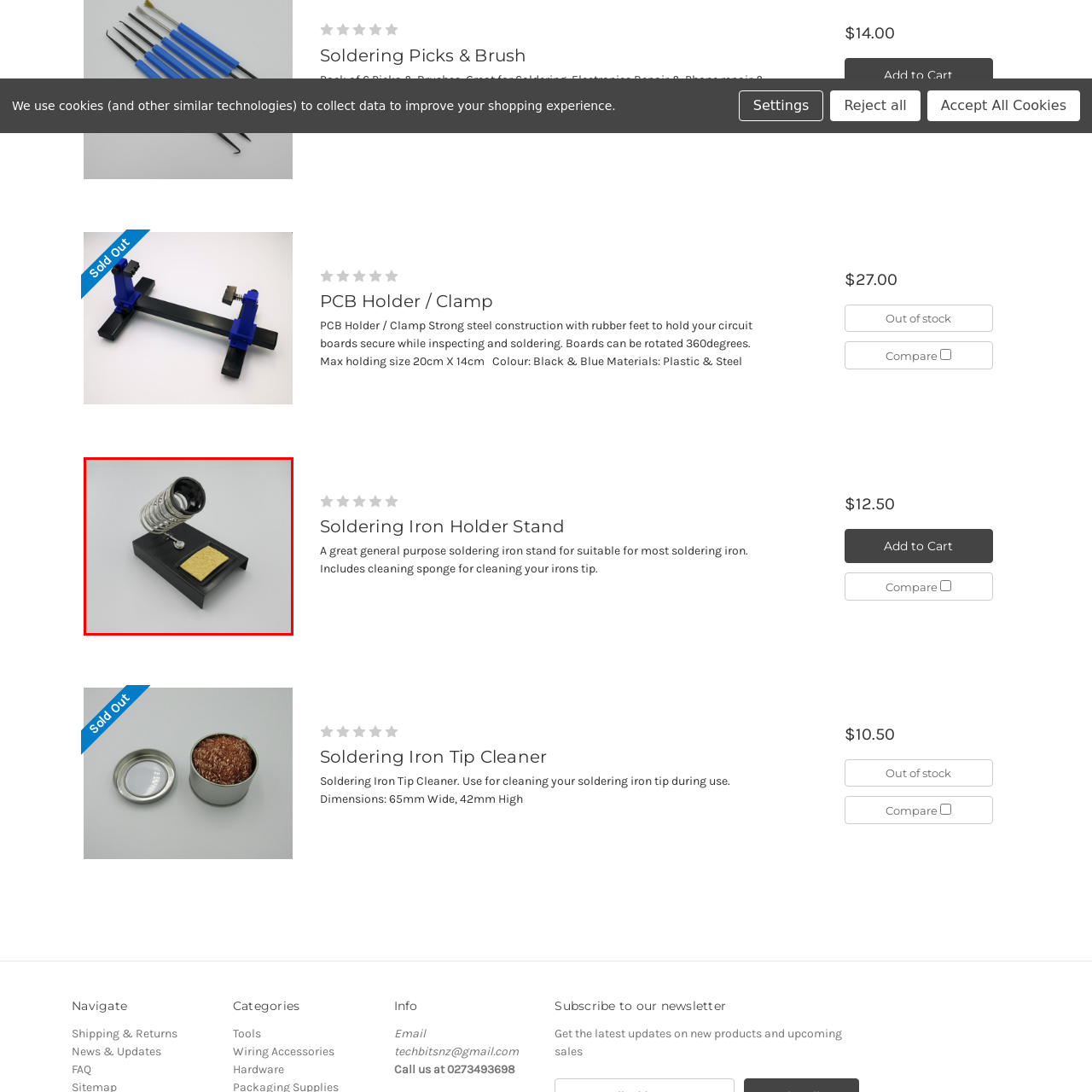What is attached to the base of the stand?
Inspect the image enclosed in the red bounding box and provide a thorough answer based on the information you see.

The cleaning sponge is attached to the base of the stand, which is used to clean and maintain the soldering iron's tip, ensuring it remains in good condition for efficient soldering tasks.